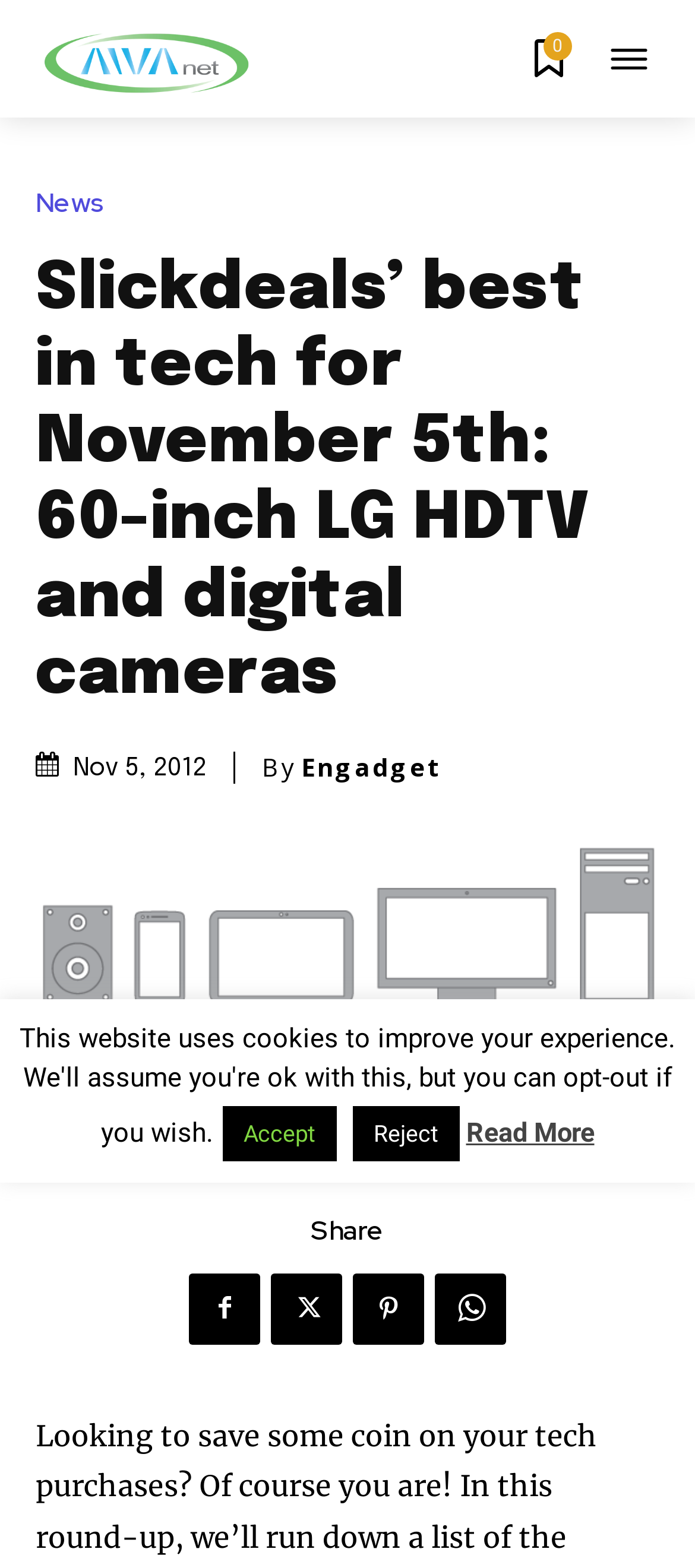Give a detailed explanation of the elements present on the webpage.

The webpage appears to be a news article or blog post about the best tech deals for November 5th, specifically featuring a 60-inch LG HDTV and digital cameras. 

At the top left corner, there is a logo link with an accompanying image. To the right of the logo, there are three more links with images, possibly representing social media or sharing options. 

Below the logo, there is a heading that matches the meta description, "Slickdeals' best in tech for November 5th: 60-inch LG HDTV and digital cameras". 

Underneath the heading, there is a timestamp indicating the article was published on November 5, 2012. The author's name is not explicitly mentioned, but there is a link to "Engadget", which might be the source or publisher of the article. 

The main content of the article is accompanied by a large image, likely showcasing the featured products. 

At the bottom of the page, there are several social media links, represented by icons, allowing users to share the article. There are also two buttons, "Accept" and "Reject", and a "Read More" link, which might be related to user feedback or comments.